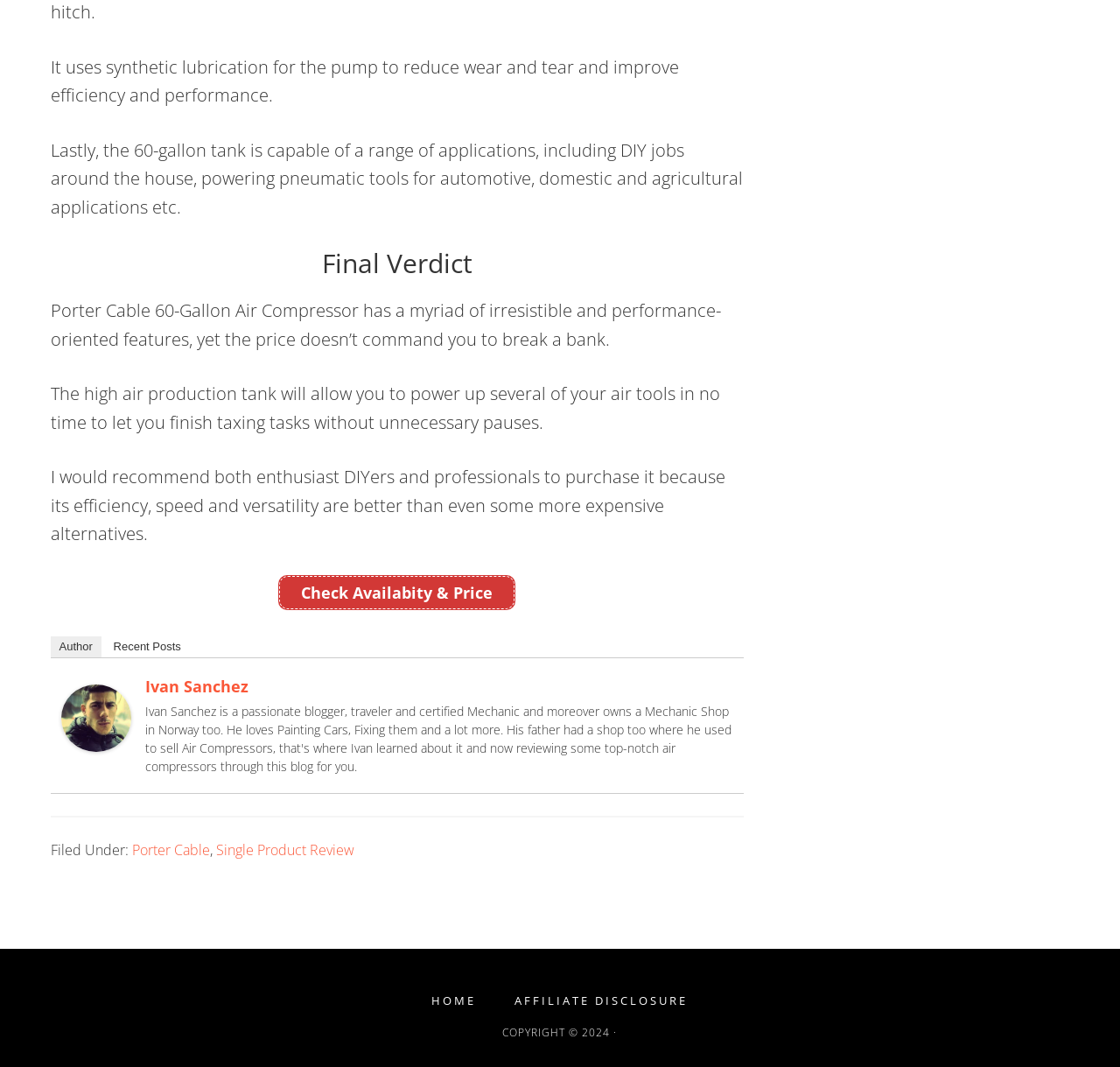Pinpoint the bounding box coordinates of the clickable area necessary to execute the following instruction: "Click on the 'SEO Services' link". The coordinates should be given as four float numbers between 0 and 1, namely [left, top, right, bottom].

None